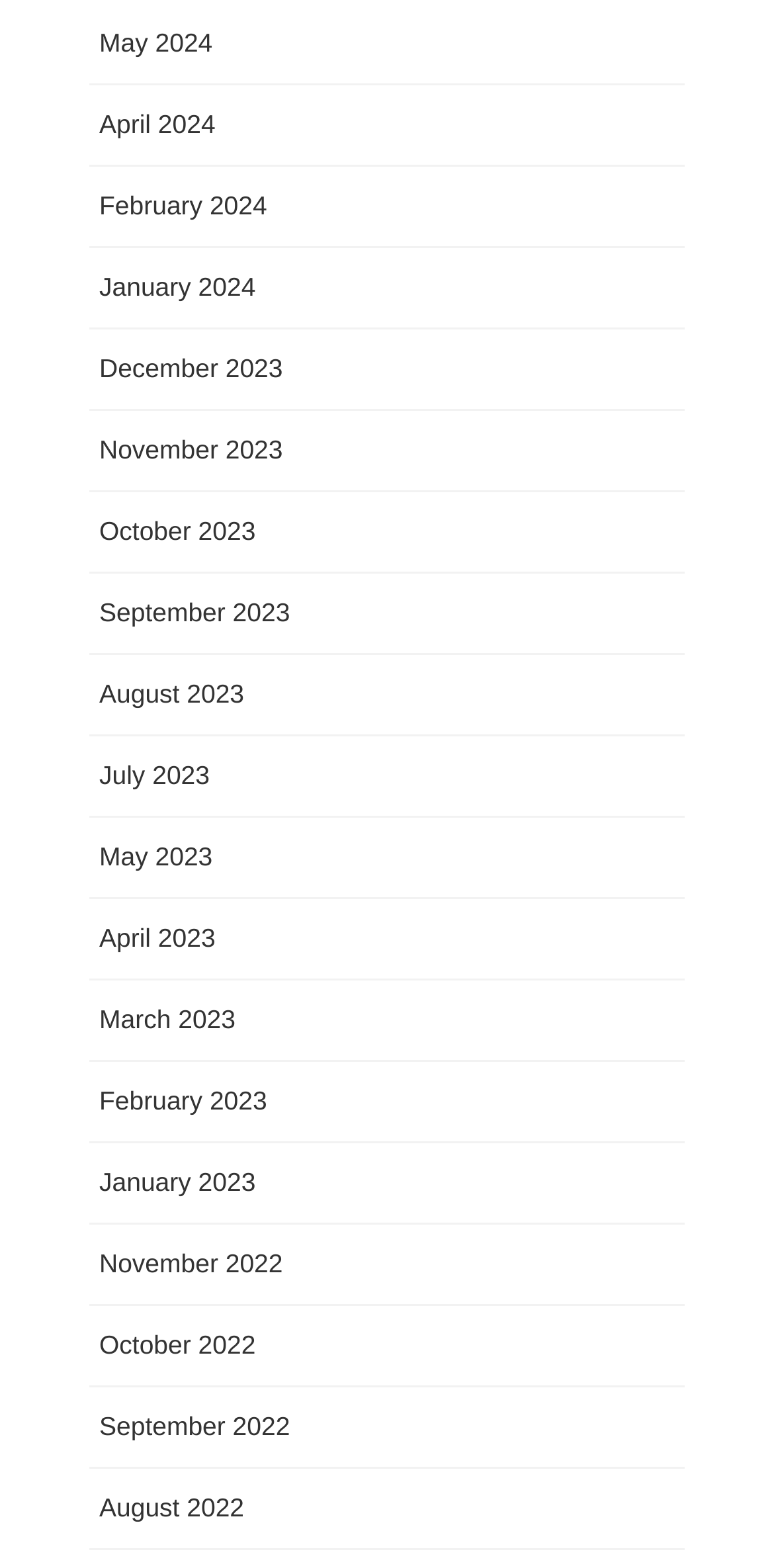Determine the bounding box coordinates of the clickable element to complete this instruction: "go to April 2023". Provide the coordinates in the format of four float numbers between 0 and 1, [left, top, right, bottom].

[0.115, 0.574, 0.769, 0.624]